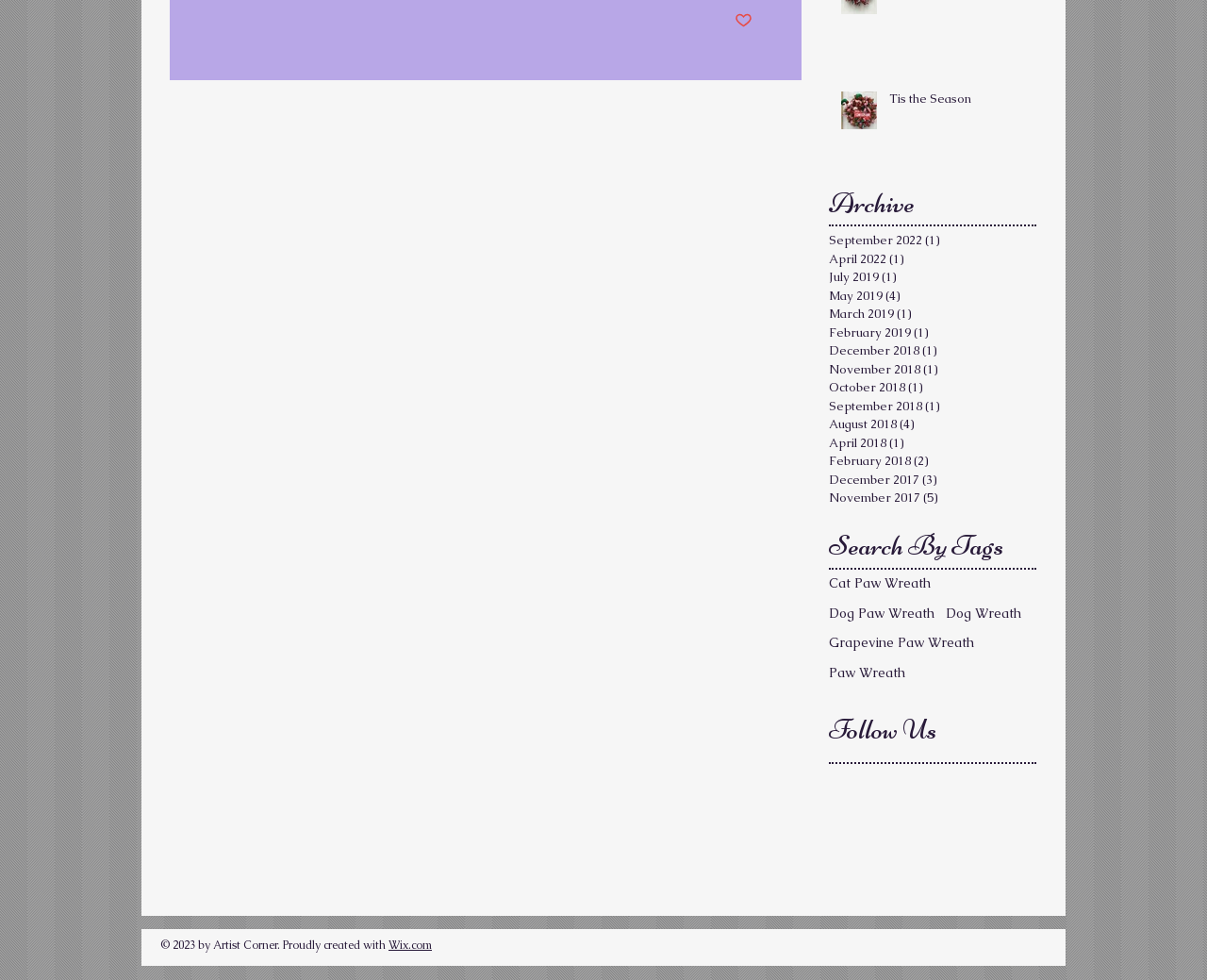Please identify the bounding box coordinates of the element that needs to be clicked to execute the following command: "Read the 'Tis the Season' article". Provide the bounding box using four float numbers between 0 and 1, formatted as [left, top, right, bottom].

[0.727, 0.081, 0.859, 0.177]